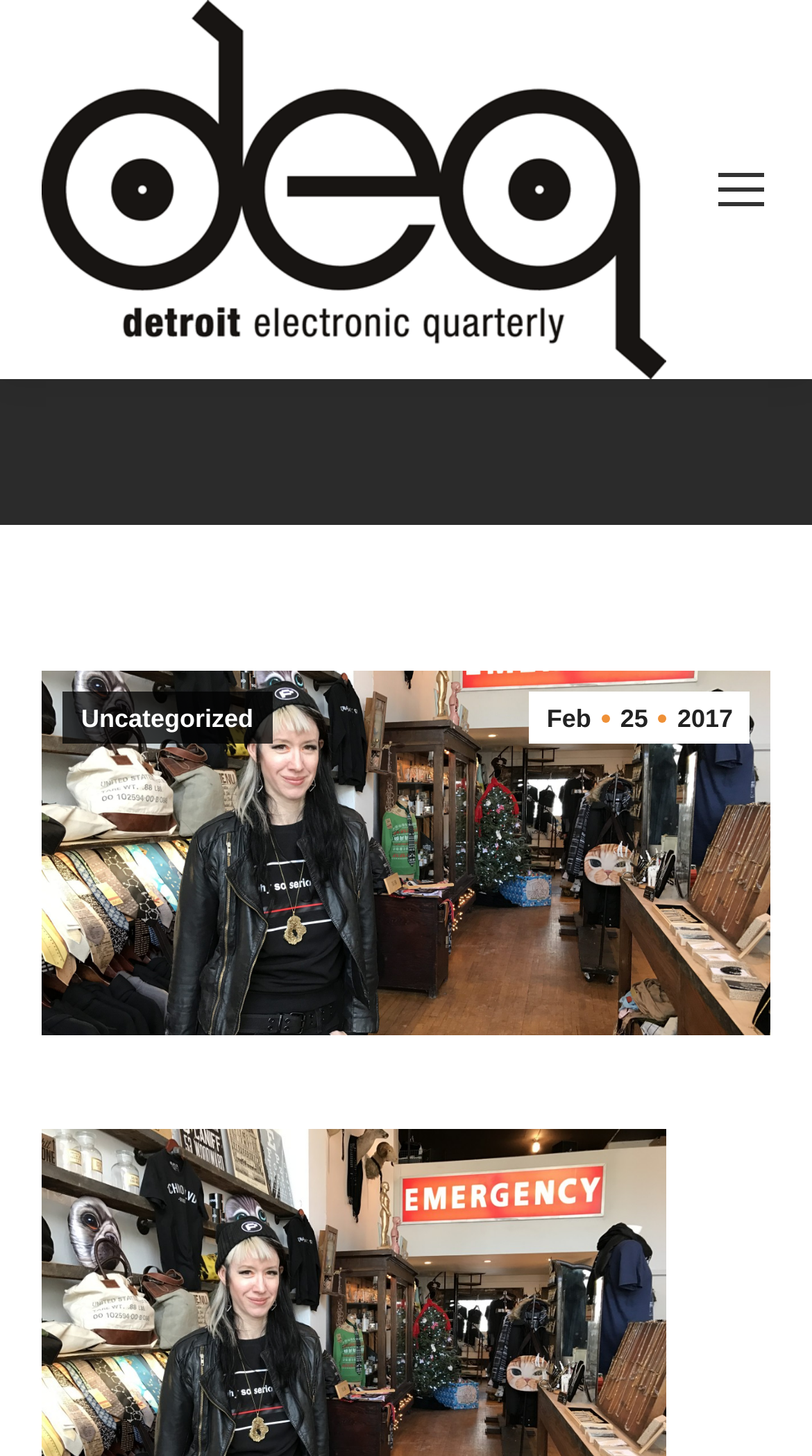What is the text on the top left of the webpage?
Please answer the question with a single word or phrase, referencing the image.

Detroit Electronic Quarterly